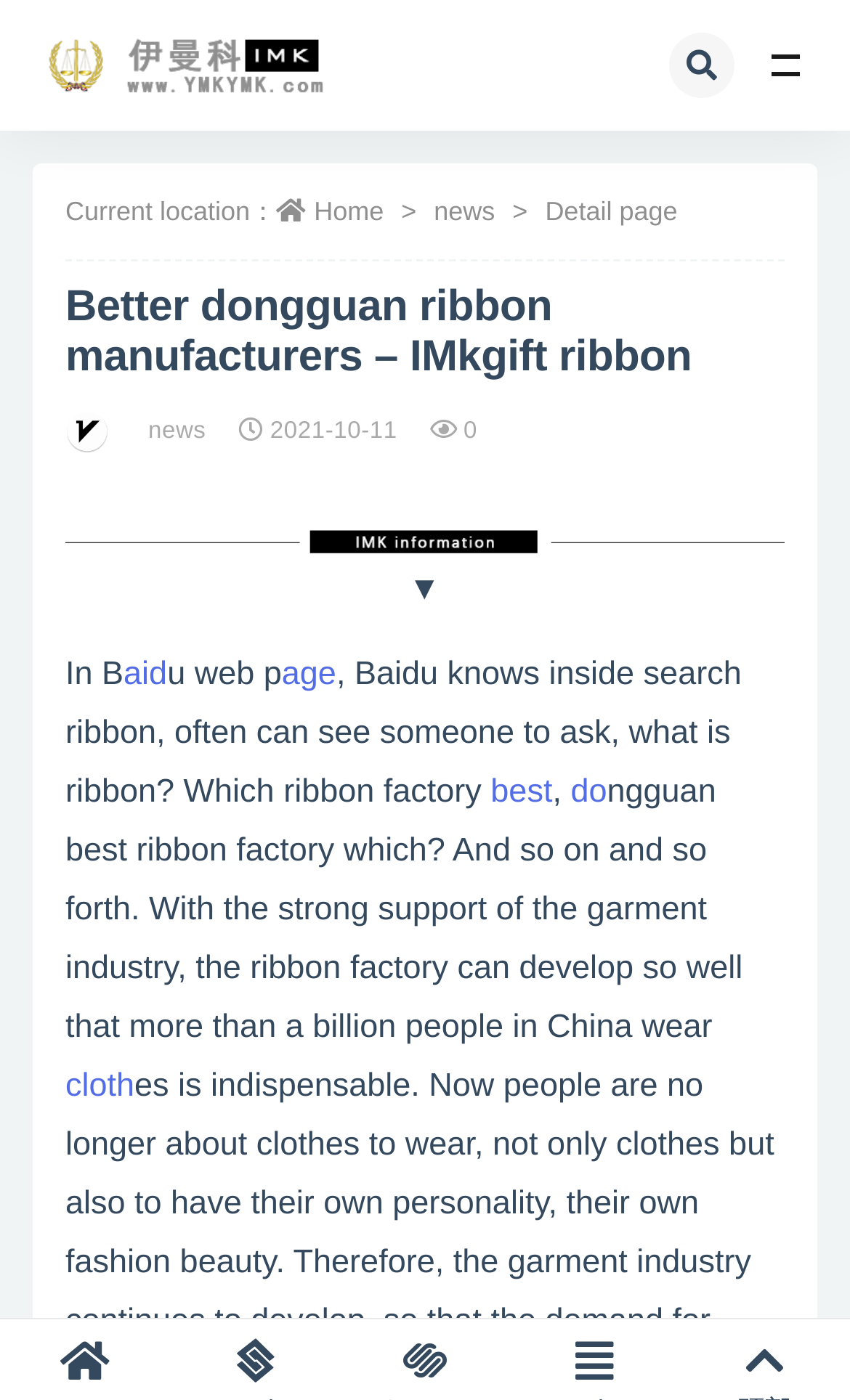Locate the bounding box coordinates of the element that needs to be clicked to carry out the instruction: "Click on the 'news' link". The coordinates should be given as four float numbers ranging from 0 to 1, i.e., [left, top, right, bottom].

[0.51, 0.14, 0.582, 0.162]